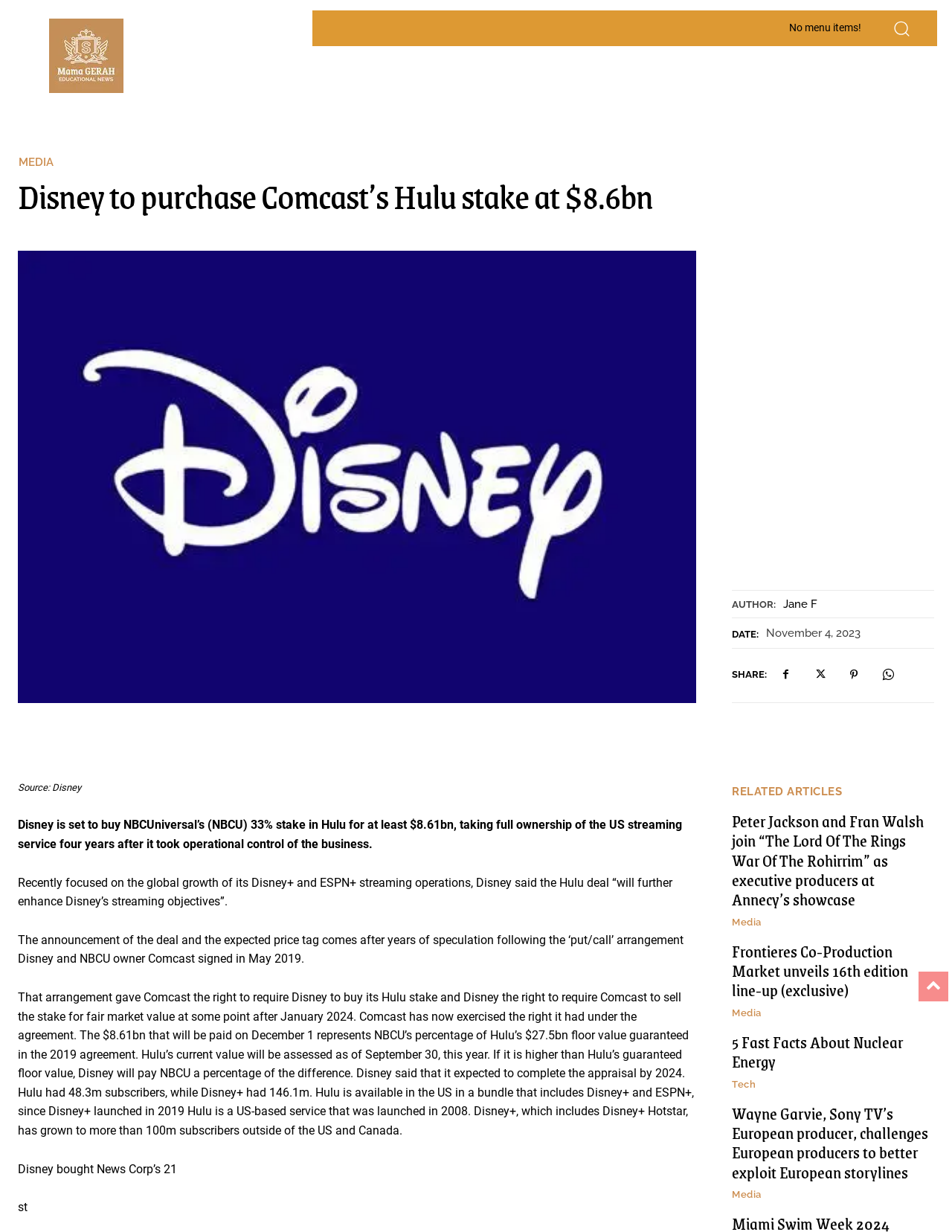Please identify the bounding box coordinates for the region that you need to click to follow this instruction: "Search".

[0.928, 0.008, 0.966, 0.037]